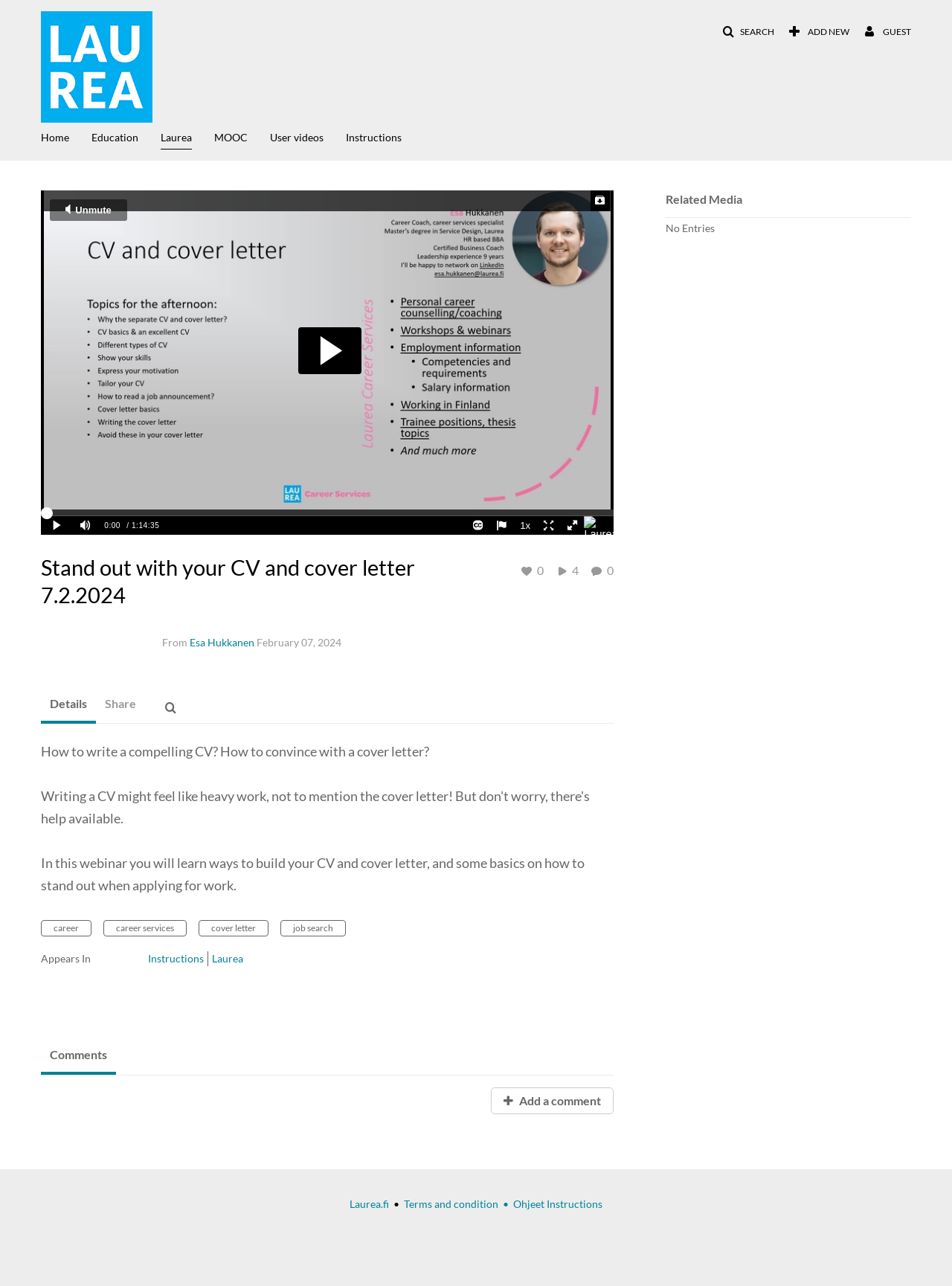What is the name of the university?
Using the image, elaborate on the answer with as much detail as possible.

The name of the university can be determined by looking at the link 'Laurea' which is located at the top left corner of the webpage, and also by looking at the image 'Laurea' which is located next to the link.